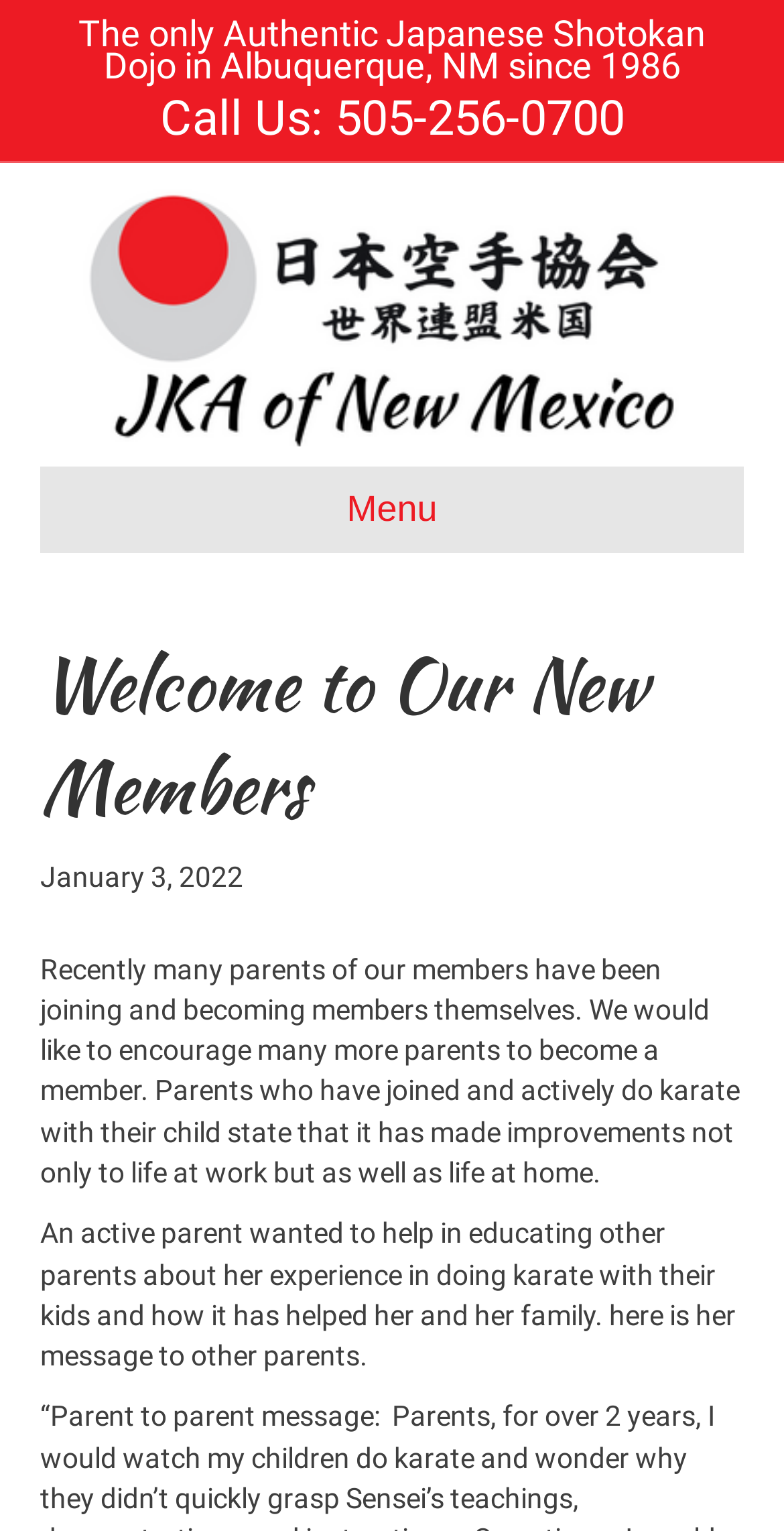Respond with a single word or phrase to the following question: What is the purpose of the webpage?

To welcome new members